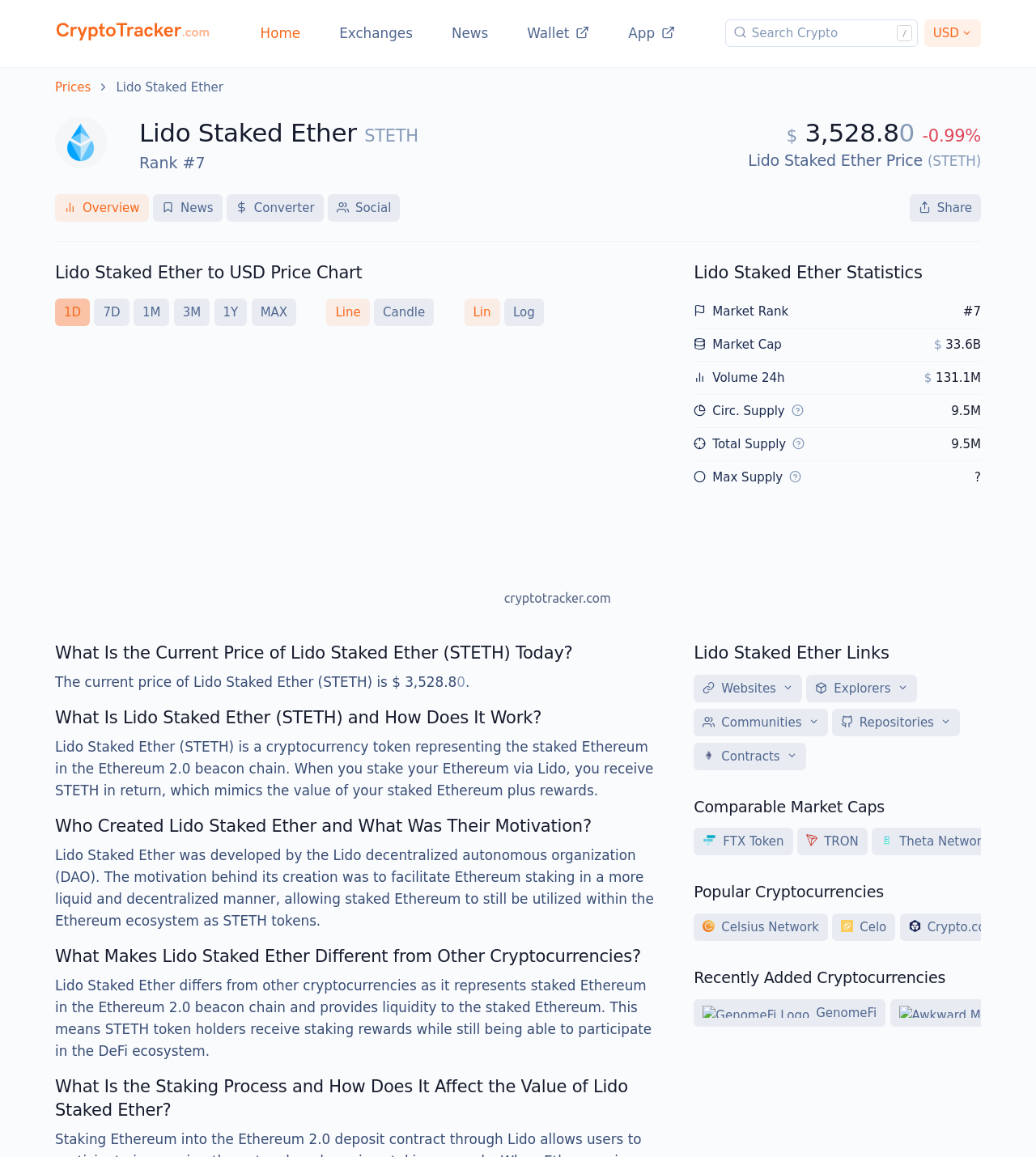Summarize the webpage with a detailed and informative caption.

This webpage is about Lido Staked Ether (STETH), a cryptocurrency token. At the top, there is a logo of Crypto Tracker, a navigation menu with links to Home, Exchanges, News, Wallet, and App, and a search box. Below the navigation menu, there is a breadcrumb navigation with a link to Prices and a static text "Lido Staked Ether". 

To the right of the breadcrumb navigation, there is a logo of Lido Staked Ether and some static text displaying the rank, price, and percentage change of Lido Staked Ether. Below this section, there are links to Overview, News, Converter, Social, and Share.

The main content of the webpage is divided into three sections. The first section is a price chart of Lido Staked Ether to USD, with buttons to switch between different time frames and chart types. 

The second section is a table displaying statistics of Lido Staked Ether, including Market Rank, Market Cap, Volume 24h, Circ. Supply, Total Supply, and Max Supply. 

The third section is a series of headings and paragraphs providing information about Lido Staked Ether, including its current price, what it is and how it works, who created it and their motivation, what makes it different from other cryptocurrencies, and the staking process and its effect on the value of Lido Staked Ether.